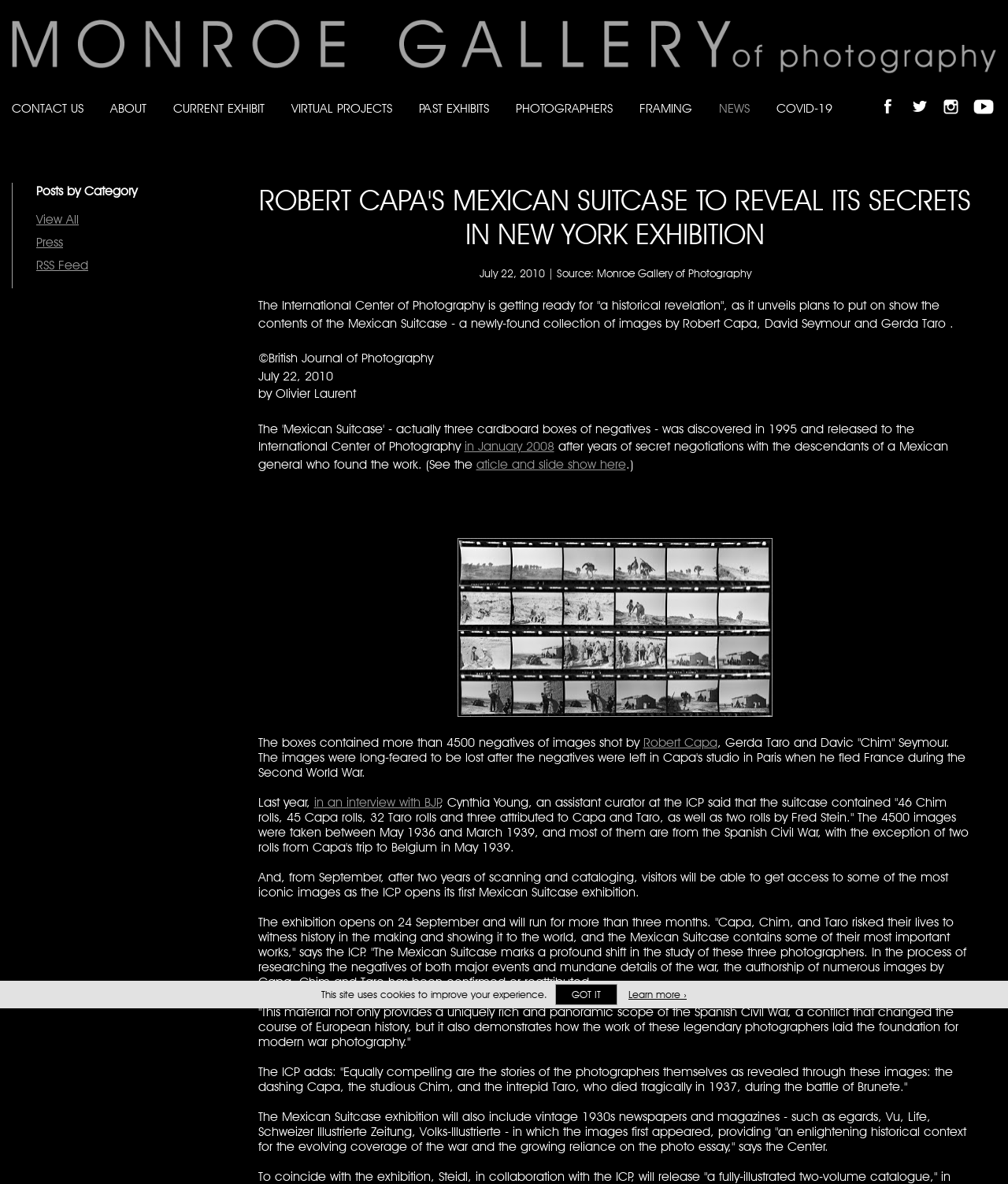What is the name of the gallery?
Please answer the question with as much detail and depth as you can.

I found the answer by looking at the top-left corner of the webpage, where there is a link with the text 'Monroe Gallery'. This suggests that the webpage is related to this gallery.